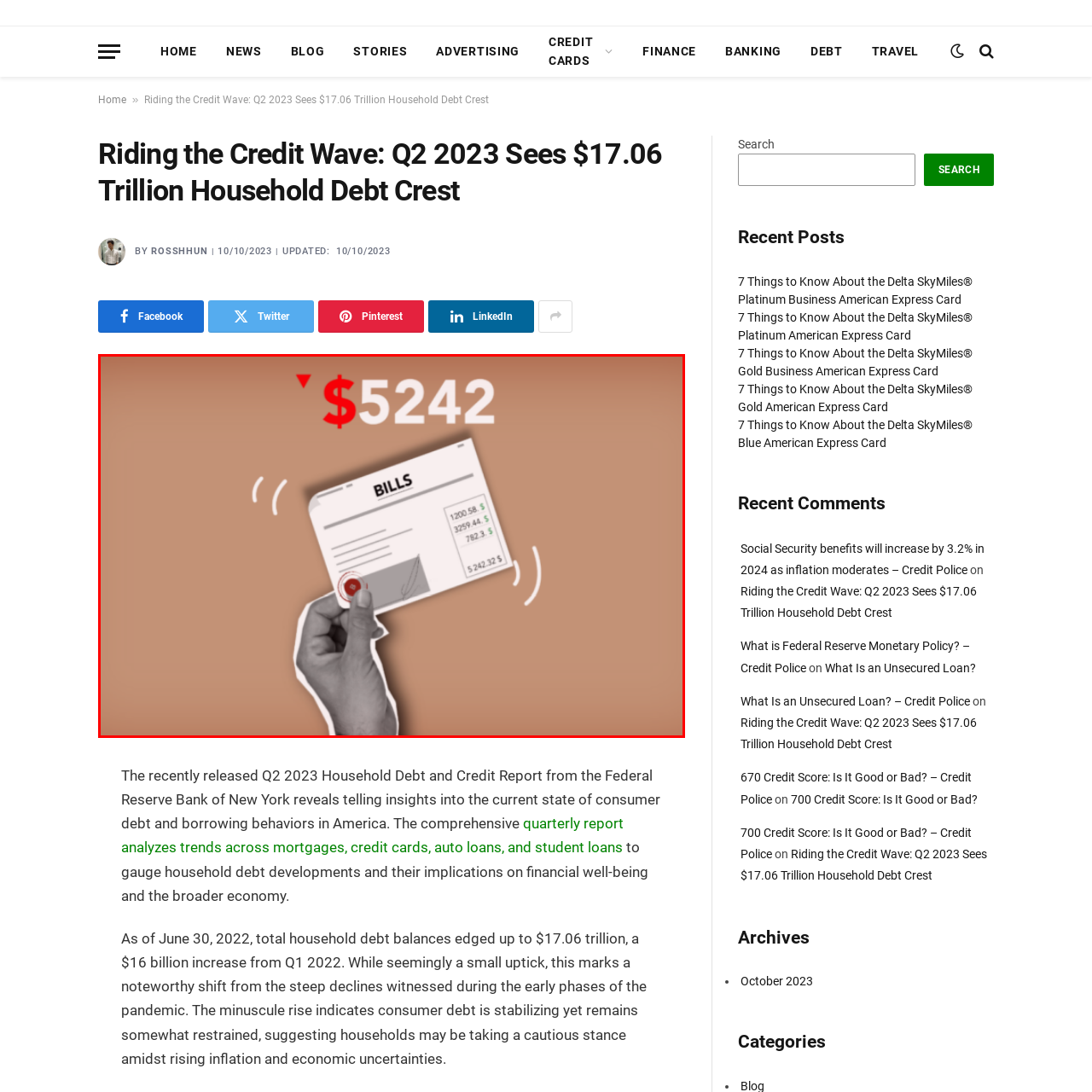Provide a comprehensive description of the image highlighted within the red bounding box.

The image visually presents a hand holding a bill document that prominently displays the total amount due, which is $5,242.32. The document, labeled "BILLS," lists three individual amounts: $1,200.58, $3,259.44, and $782.3, contributing to the overall total. A bold red arrow points downward above the total, which implies a focus on the decreased amount or a potential financial warning. The background features a warm, muted color, enhancing the visual contrast of the bill and drawing attention to the financial figure. The design effectively communicates a sense of urgency or concern regarding household debt, aligning with themes in financial discussions, particularly concerning the rising household debt trends as highlighted in recent analyses.